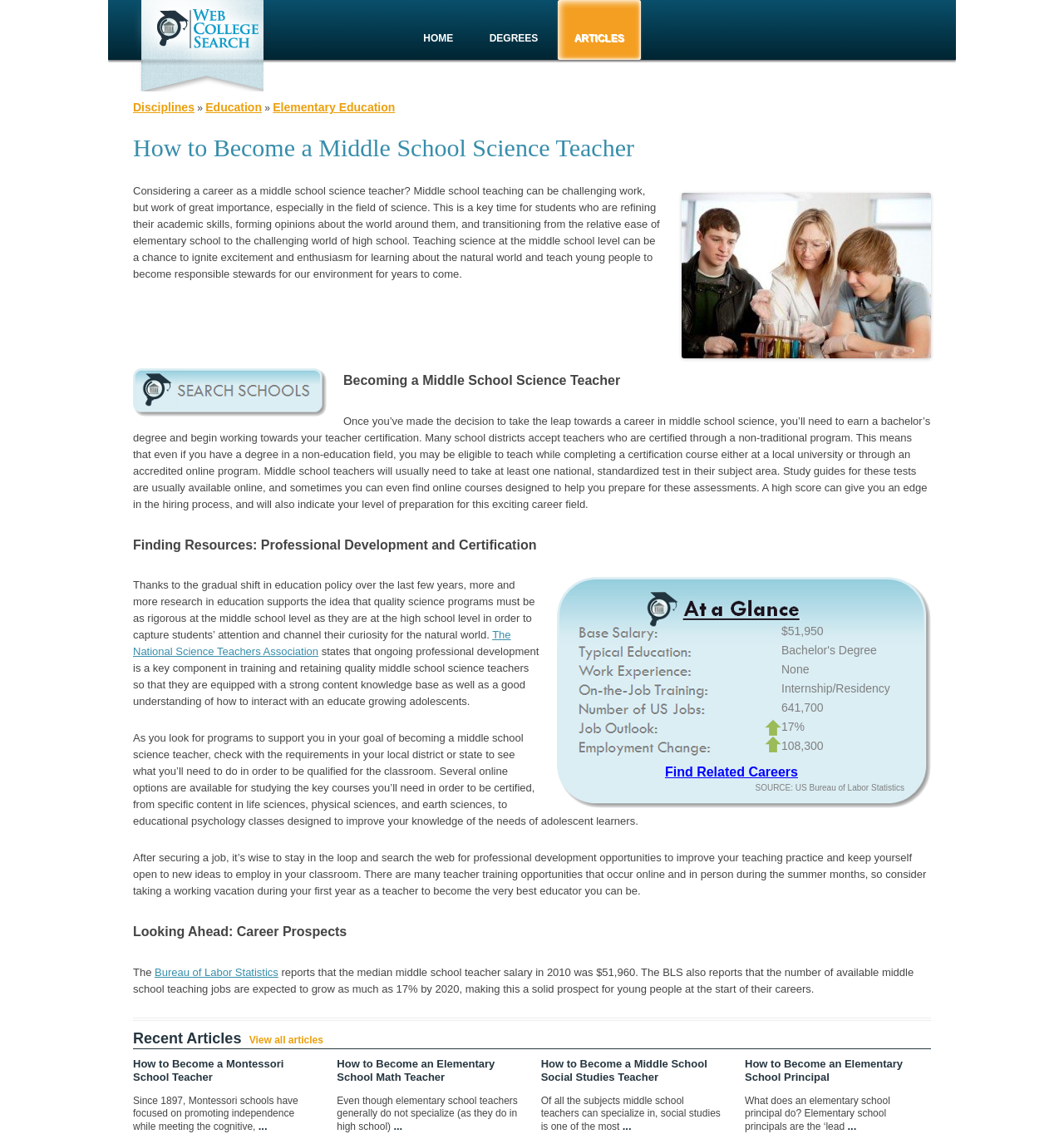What is the name of the organization that supports quality science programs?
Give a detailed and exhaustive answer to the question.

The answer can be found in the section where it states 'The National Science Teachers Association states that ongoing professional development is a key component in training and retaining quality middle school science teachers.'